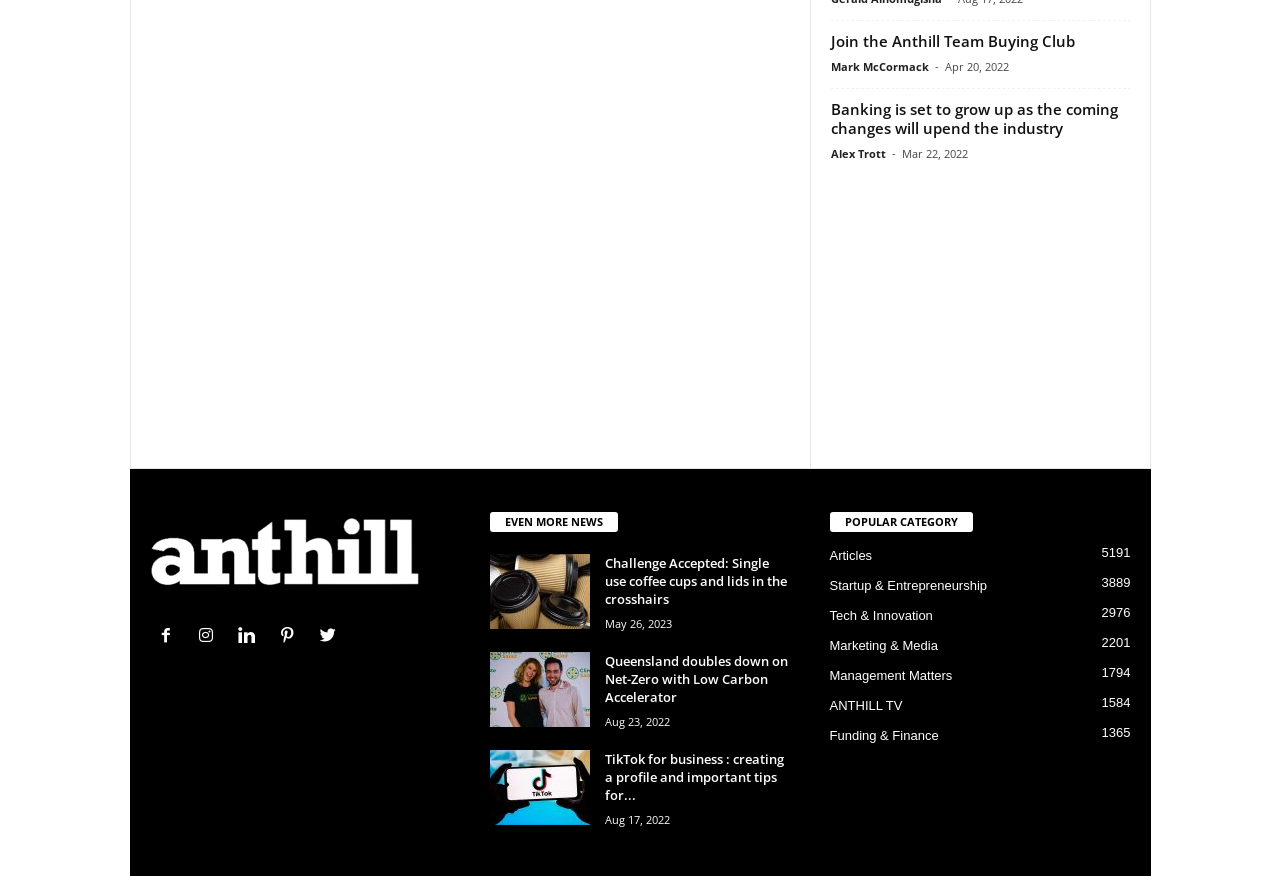Locate the bounding box of the UI element with the following description: "Atlassian Confluence".

None